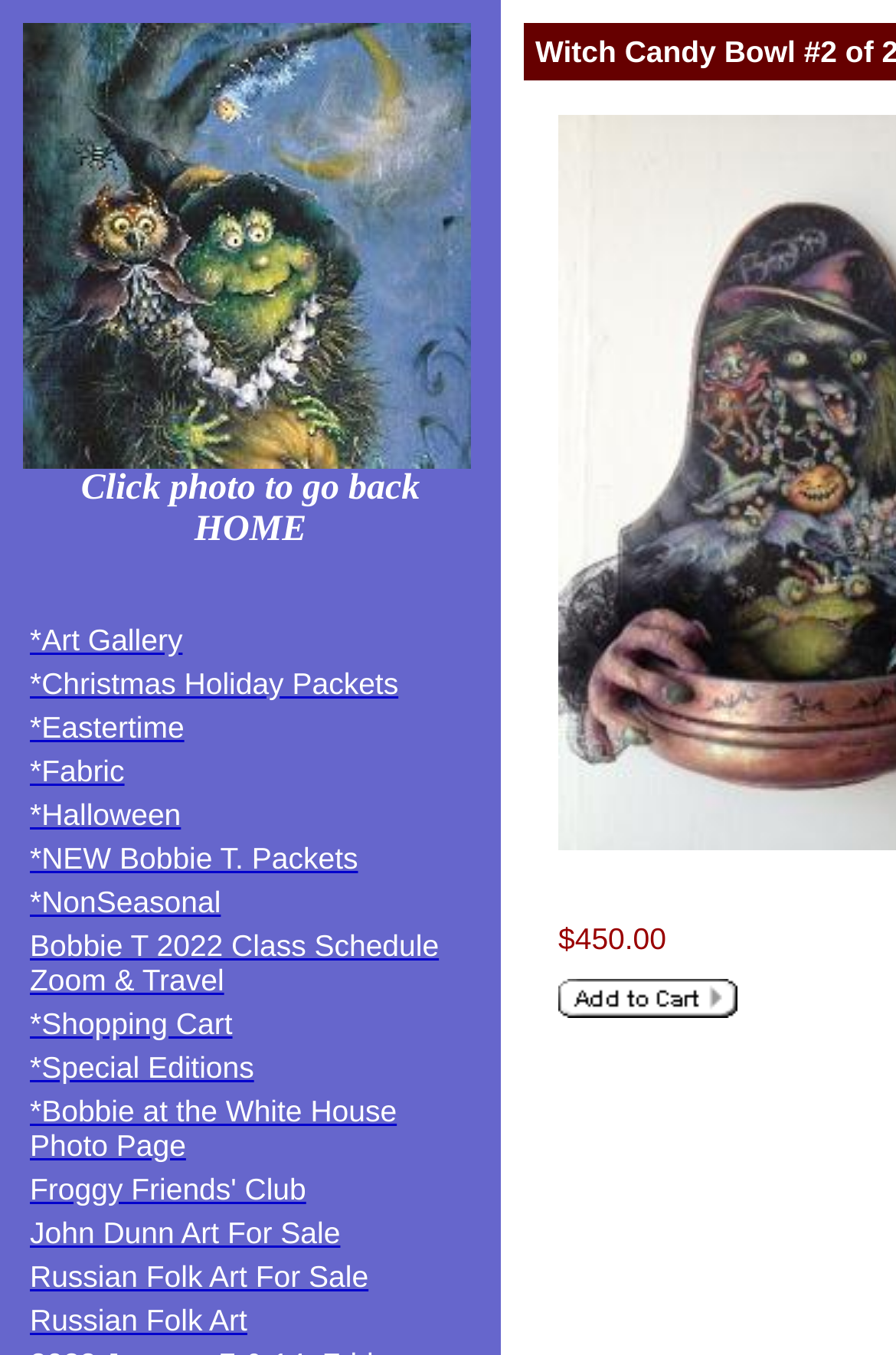Provide the bounding box coordinates of the area you need to click to execute the following instruction: "View Christmas Holiday Packets".

[0.033, 0.49, 0.445, 0.519]